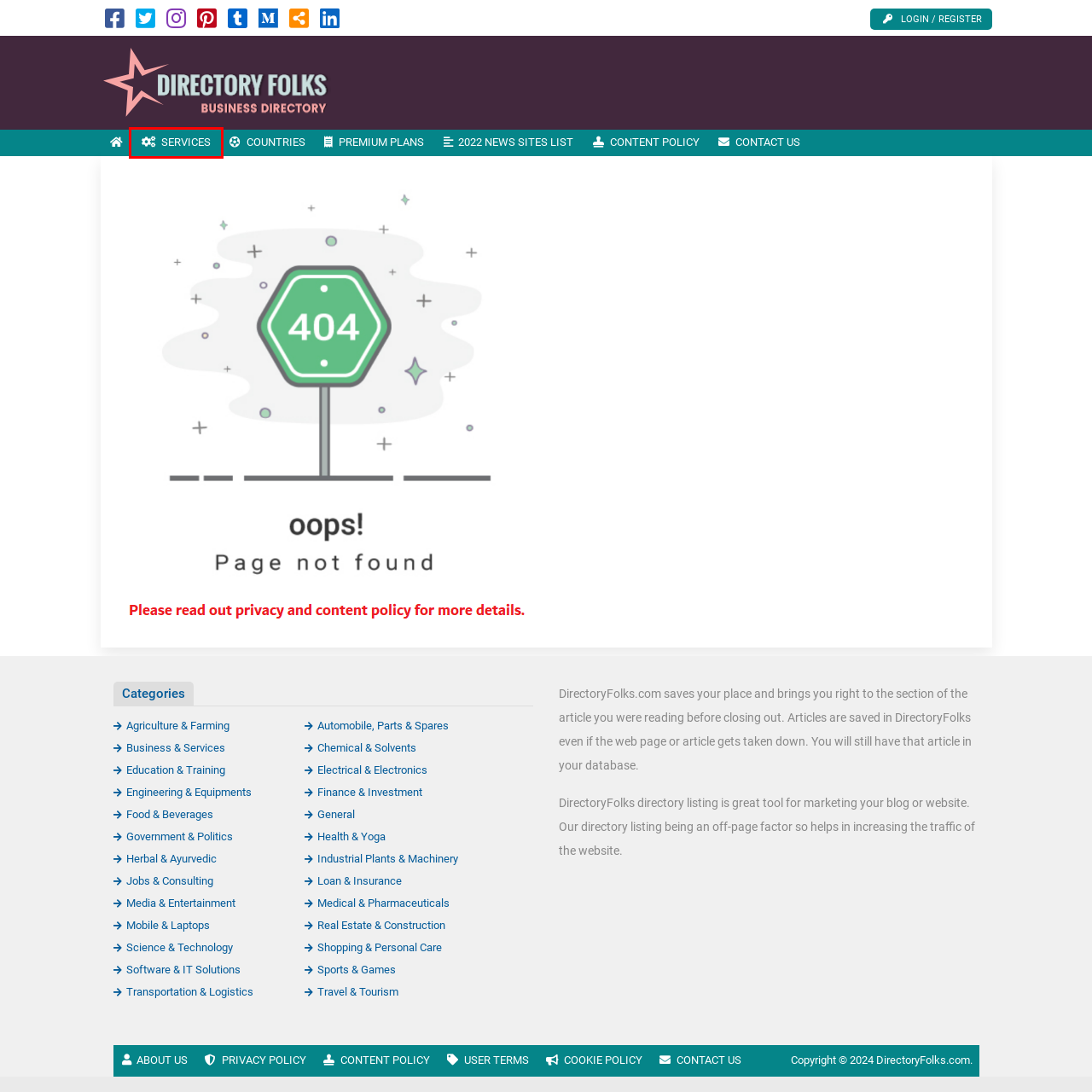Given a webpage screenshot with a UI element marked by a red bounding box, choose the description that best corresponds to the new webpage that will appear after clicking the element. The candidates are:
A. 2022 News Sites List – Social Framework for Blogger and Youtuber to Bring More Views to Your Site
B. Submit Directory – Social Framework for Blogger and Youtuber to Bring More Views to Your Site
C. Agriculture & Farming – Social Framework for Blogger and Youtuber to Bring More Views to Your Site
D. Cookie Policy – Social Framework for Blogger and Youtuber to Bring More Views to Your Site
E. Contact Us – Social Framework for Blogger and Youtuber to Bring More Views to Your Site
F. Herbal & Ayurvedic – Social Framework for Blogger and Youtuber to Bring More Views to Your Site
G. Software & IT Solutions – Social Framework for Blogger and Youtuber to Bring More Views to Your Site
H. Services – Social Framework for Blogger and Youtuber to Bring More Views to Your Site

H